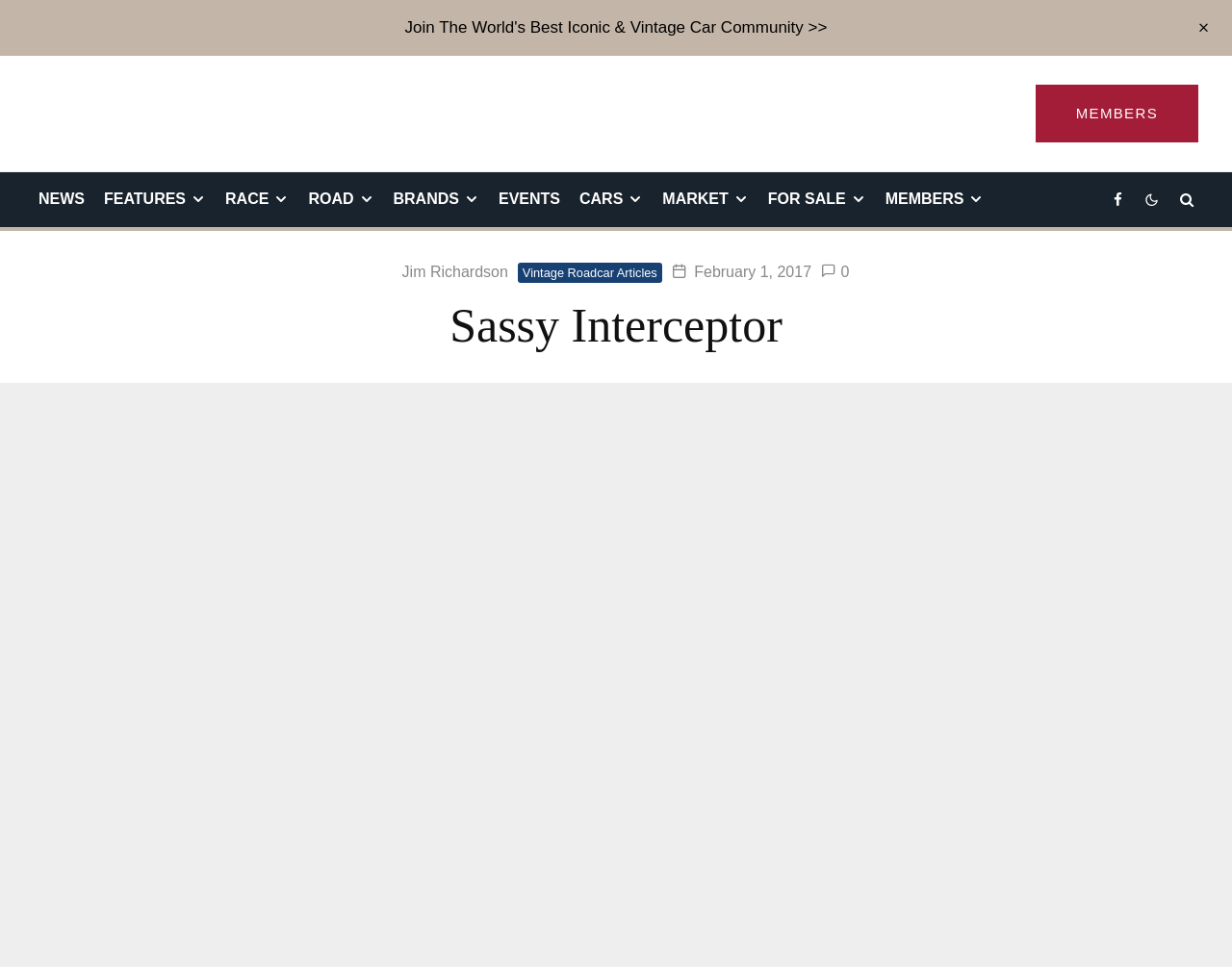Provide the bounding box coordinates of the HTML element this sentence describes: "Jim Richardson".

[0.326, 0.272, 0.412, 0.289]